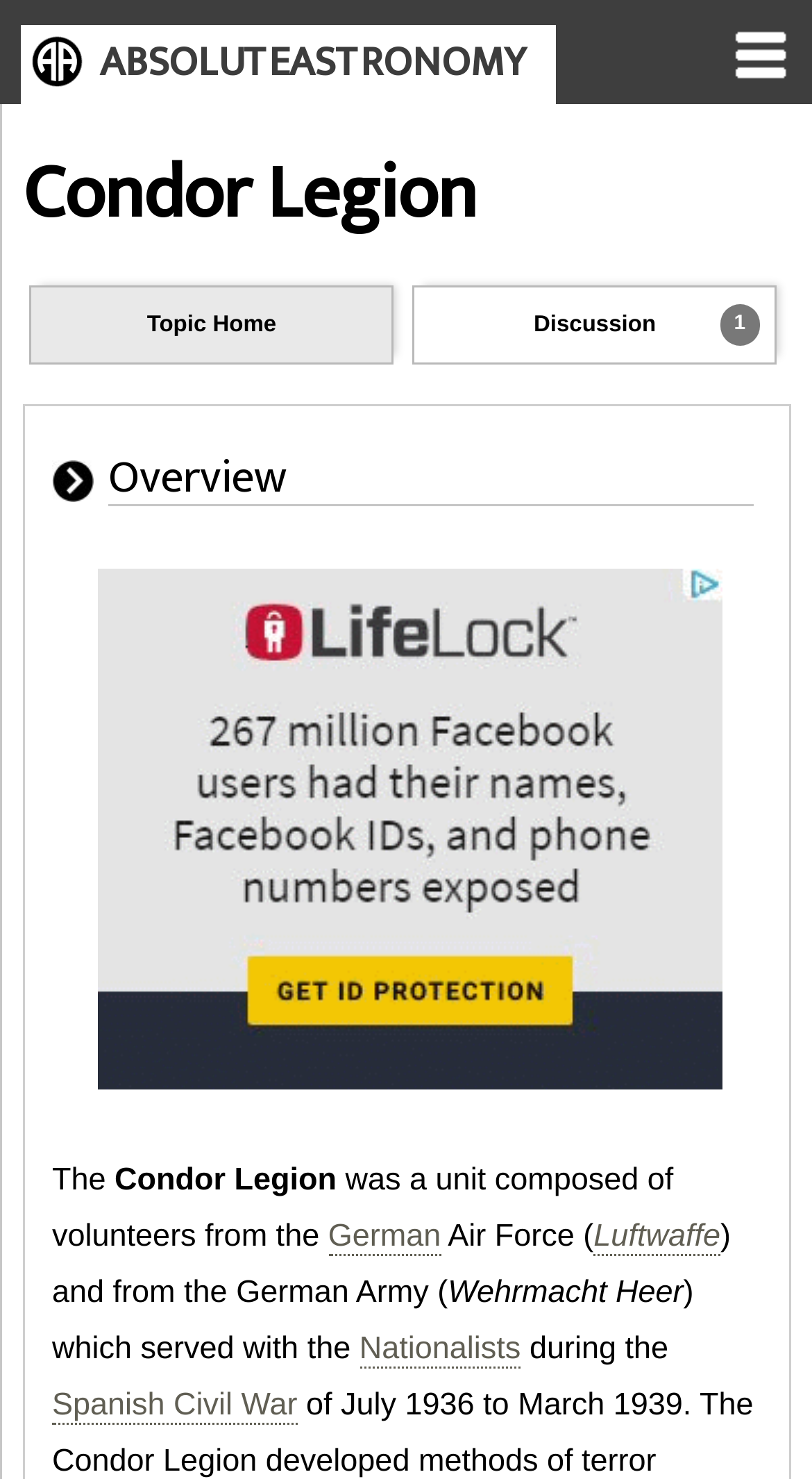Please identify the coordinates of the bounding box for the clickable region that will accomplish this instruction: "Click the German link".

[0.404, 0.824, 0.543, 0.849]